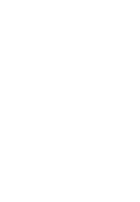What is the age range of Little Ninjas?
Provide an in-depth and detailed explanation in response to the question.

The caption states that the academy caters to students of all ages, including Little Ninjas aged four to six, which implies that Little Ninjas is a program designed for children within this age range.